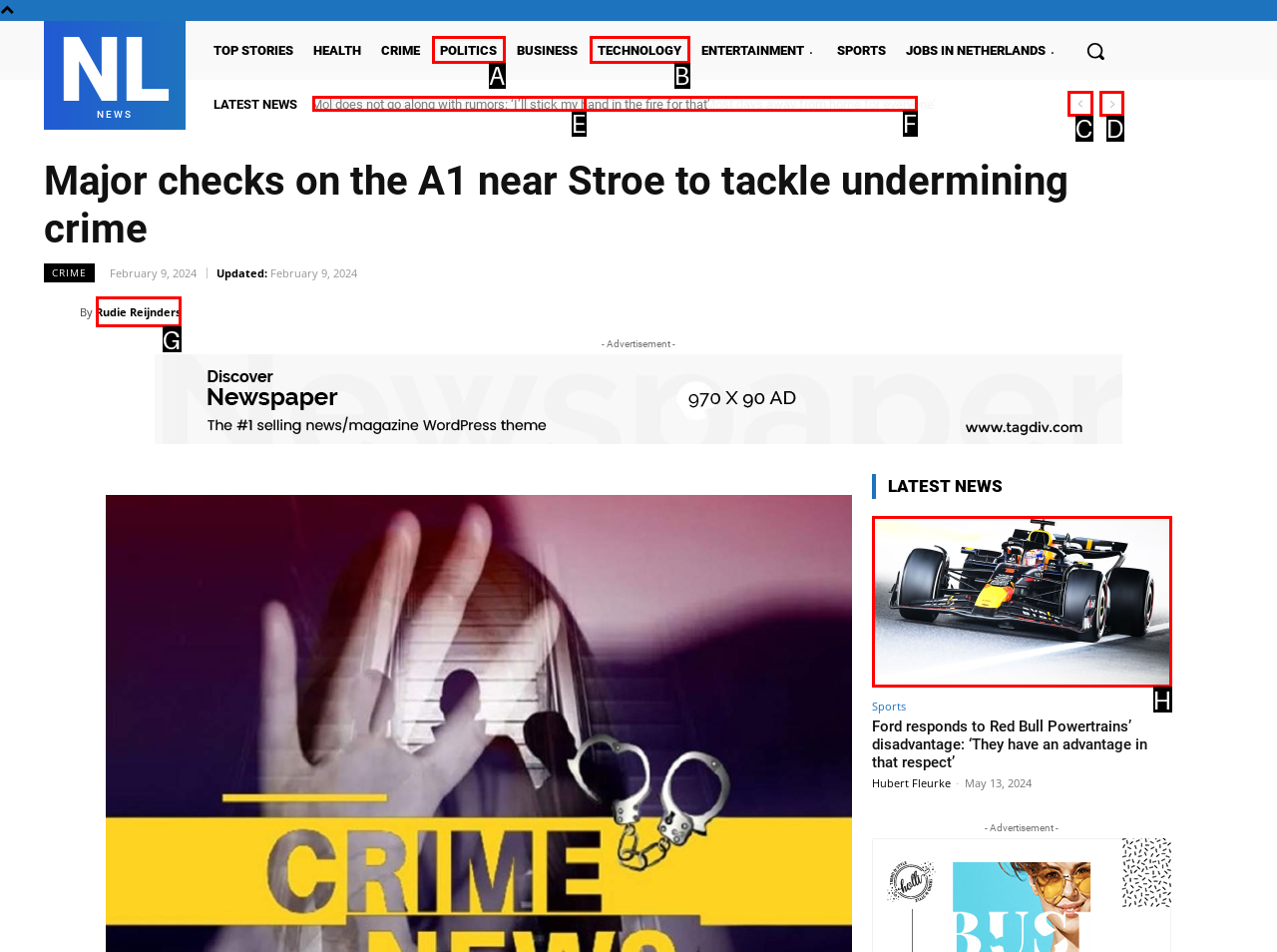Identify the correct option to click in order to complete this task: View the next page
Answer with the letter of the chosen option directly.

D